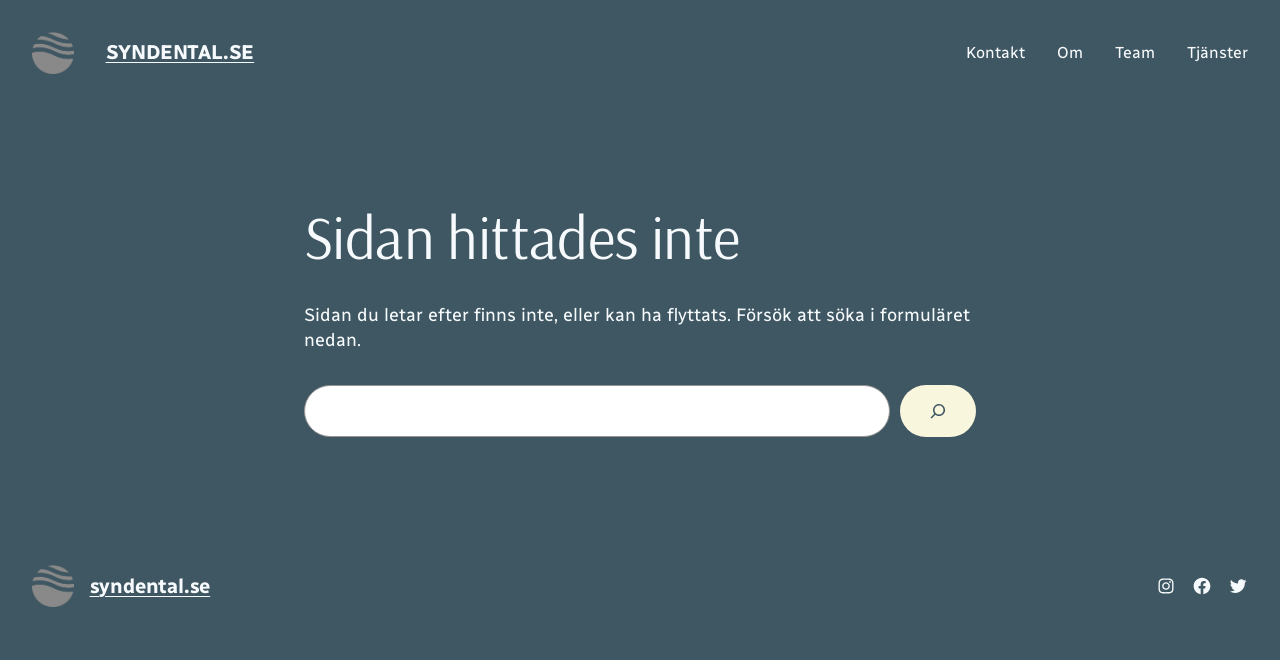What is the navigation section called?
Make sure to answer the question with a detailed and comprehensive explanation.

The navigation section is located at the top of the webpage and is called 'Navigering i sidhuvud' which is Swedish for 'Navigation in the header'. It contains links to different sections of the website.